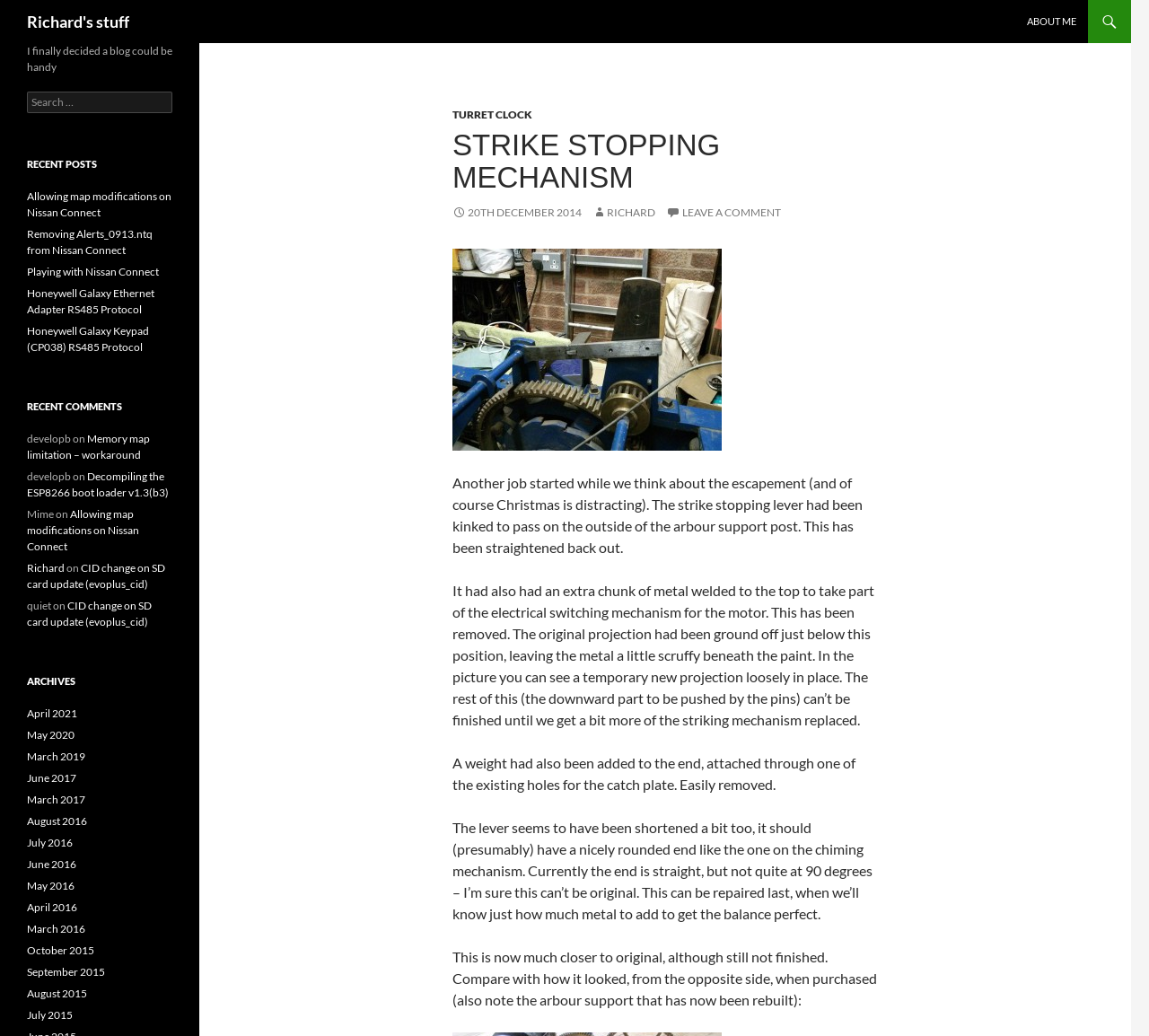Locate the bounding box coordinates of the clickable region to complete the following instruction: "View archives."

[0.023, 0.65, 0.15, 0.666]